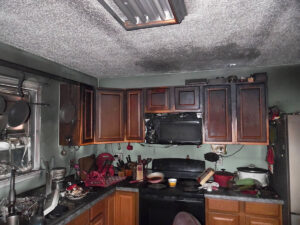Why are items scattered around the kitchen?
Please provide a single word or phrase as your answer based on the image.

Hasty evacuation